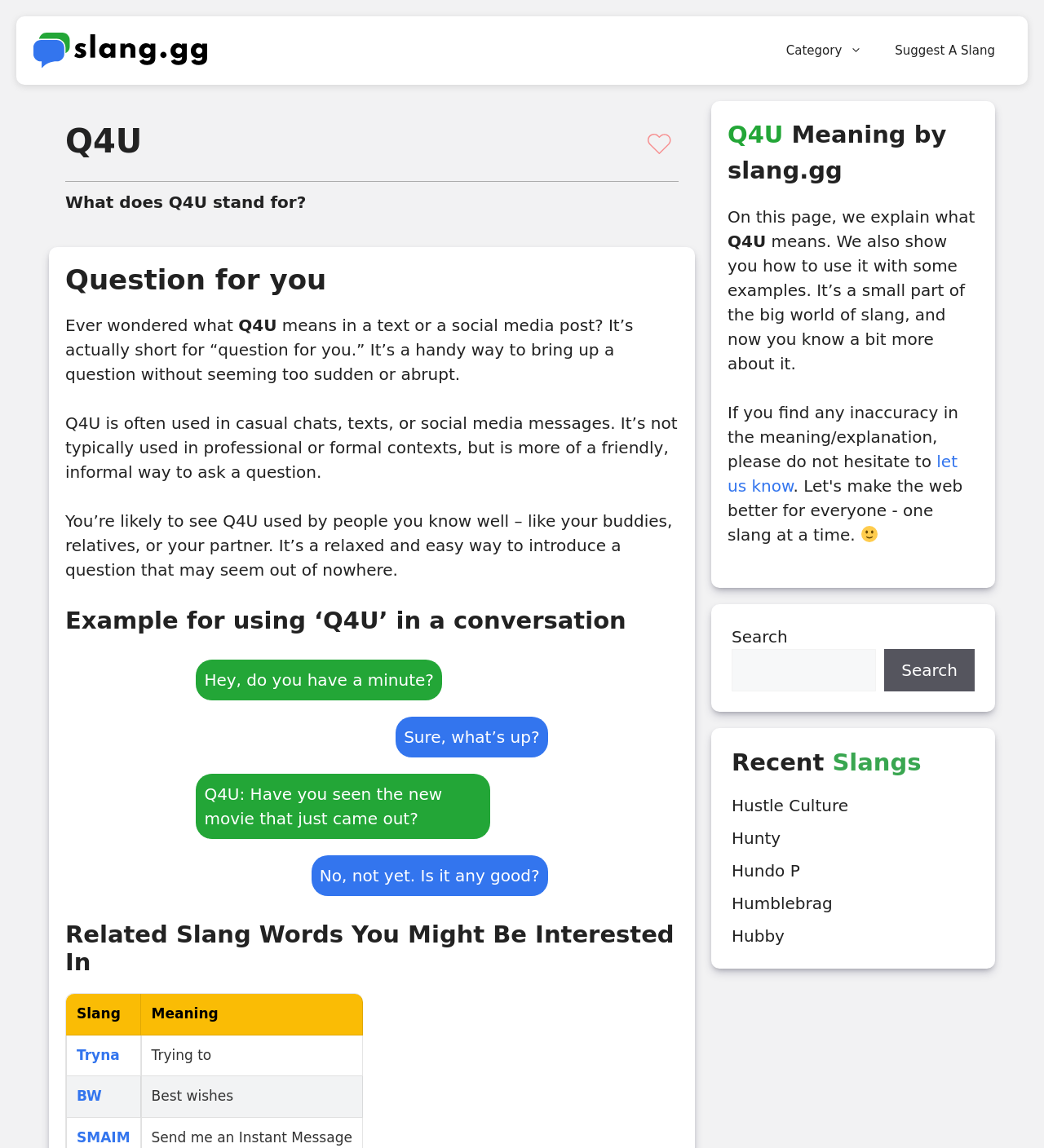What is the meaning of 'Tryna'?
Please provide a single word or phrase as your answer based on the image.

Trying to